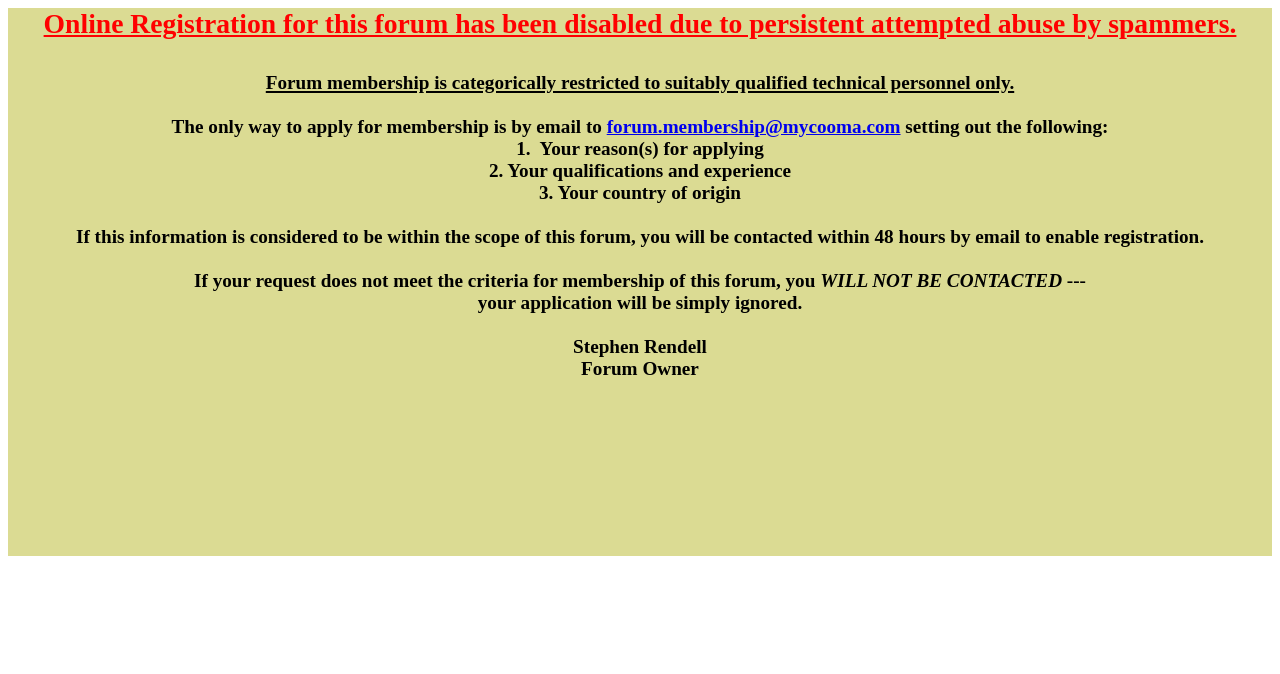Use a single word or phrase to answer this question: 
What information is required for membership application?

Reason, qualifications, experience, and country of origin